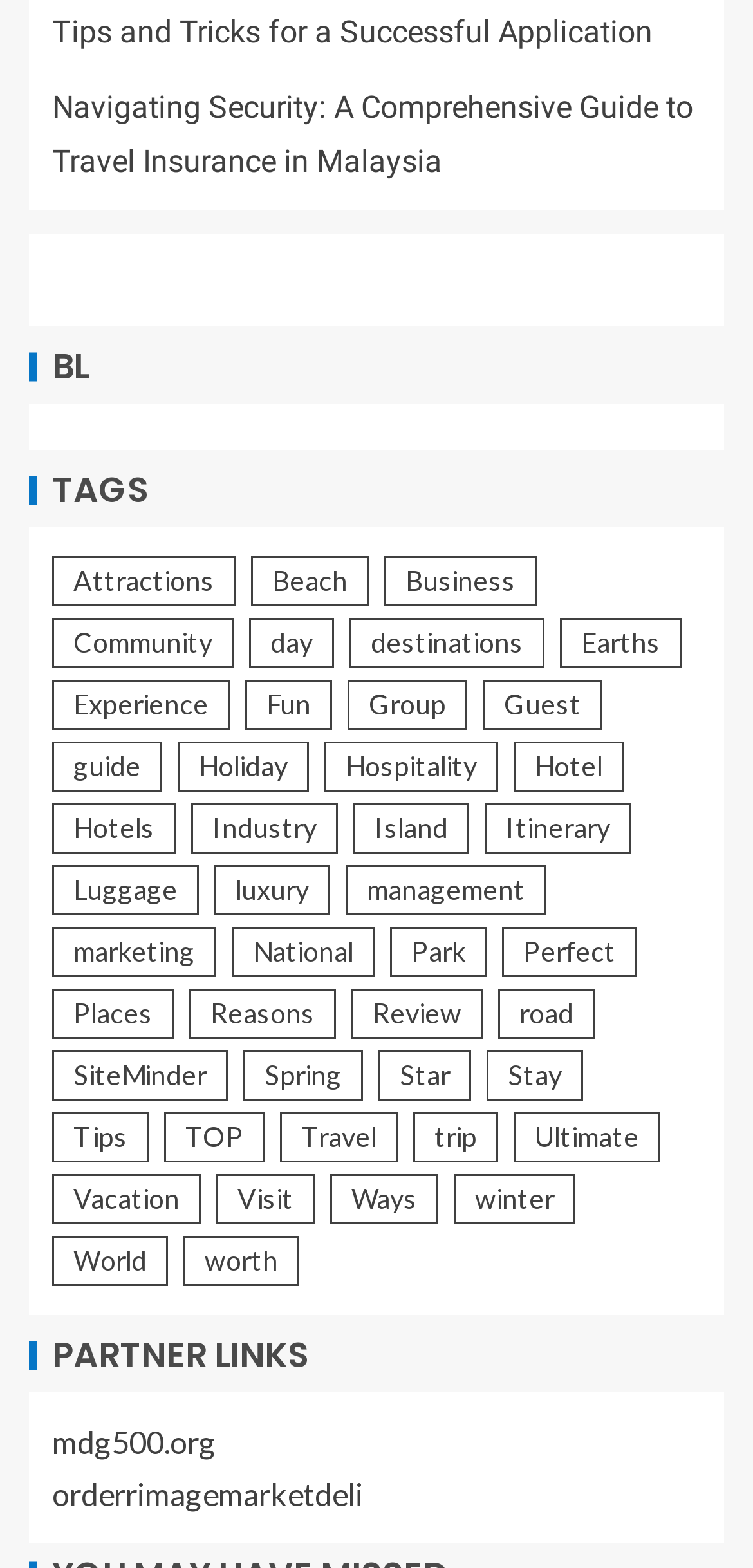Please answer the following question using a single word or phrase: 
How many categories are listed on the webpage?

Over 40